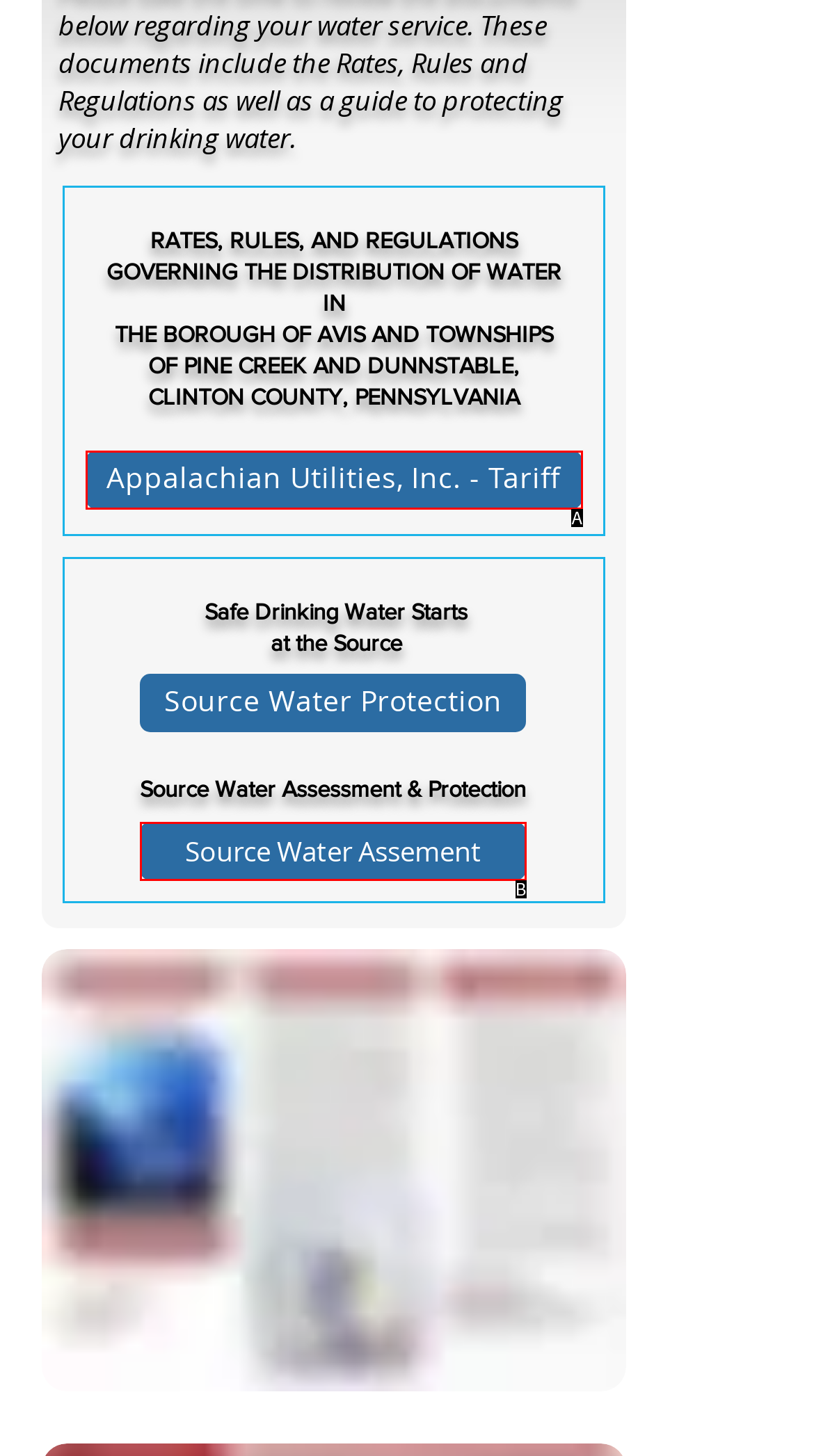Which HTML element among the options matches this description: Appalachian Utilities, Inc. - Tariff? Answer with the letter representing your choice.

A